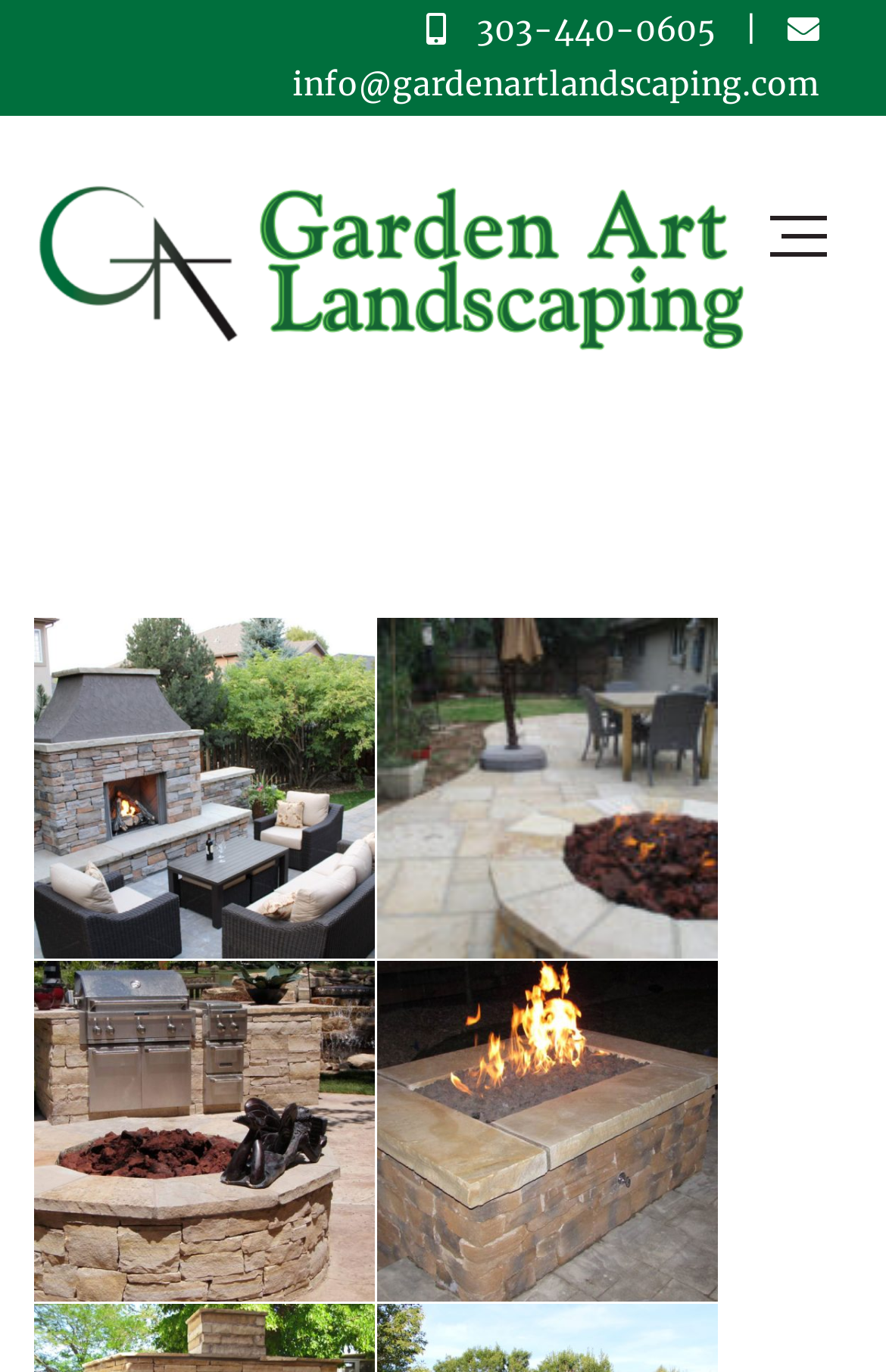Consider the image and give a detailed and elaborate answer to the question: 
Is there a call-to-action button on the page?

I found a button element located at the top of the page, and I assume it is a call-to-action button.